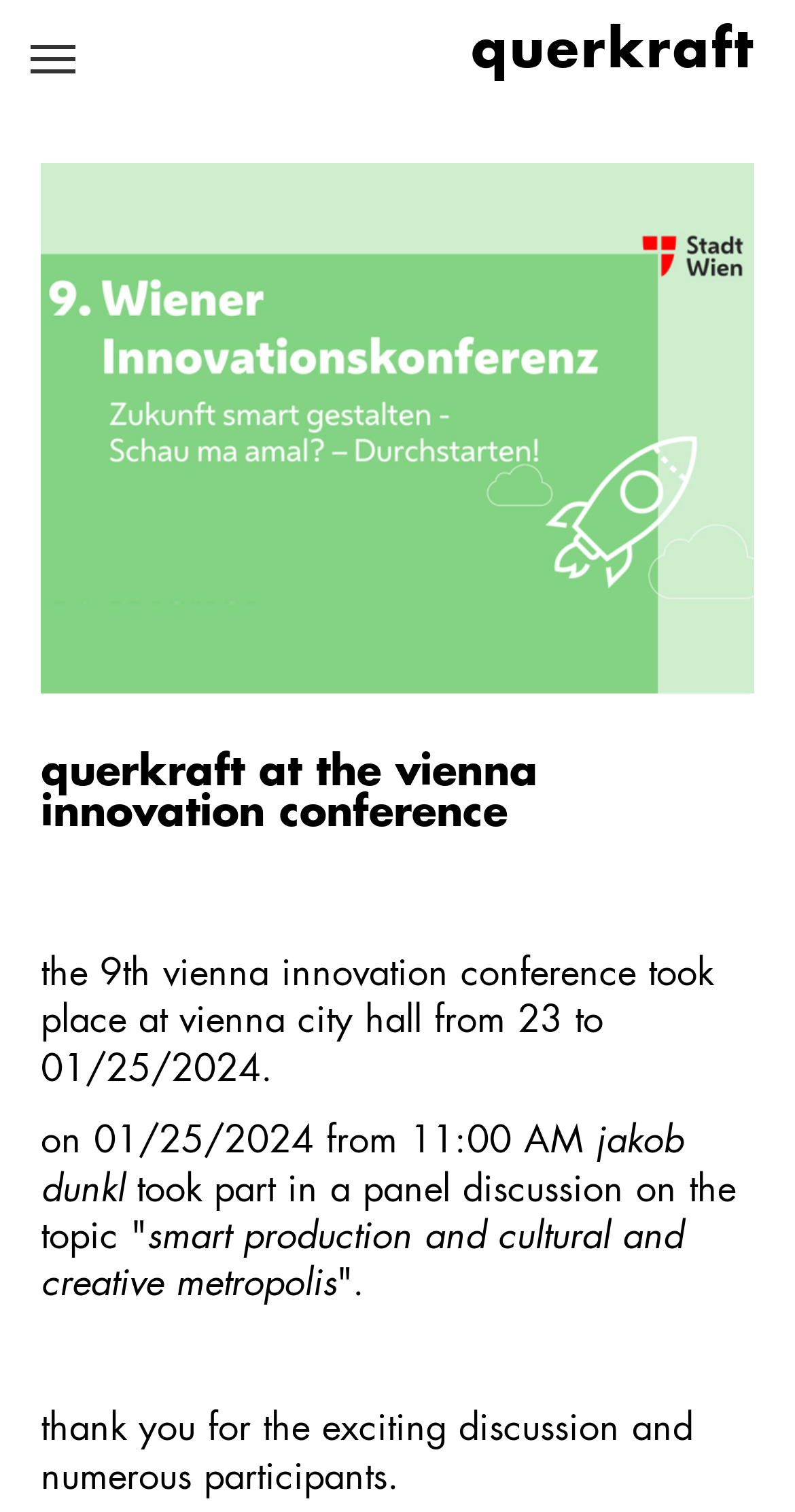Please answer the following question using a single word or phrase: What is the name of the conference?

Vienna Innovation Conference